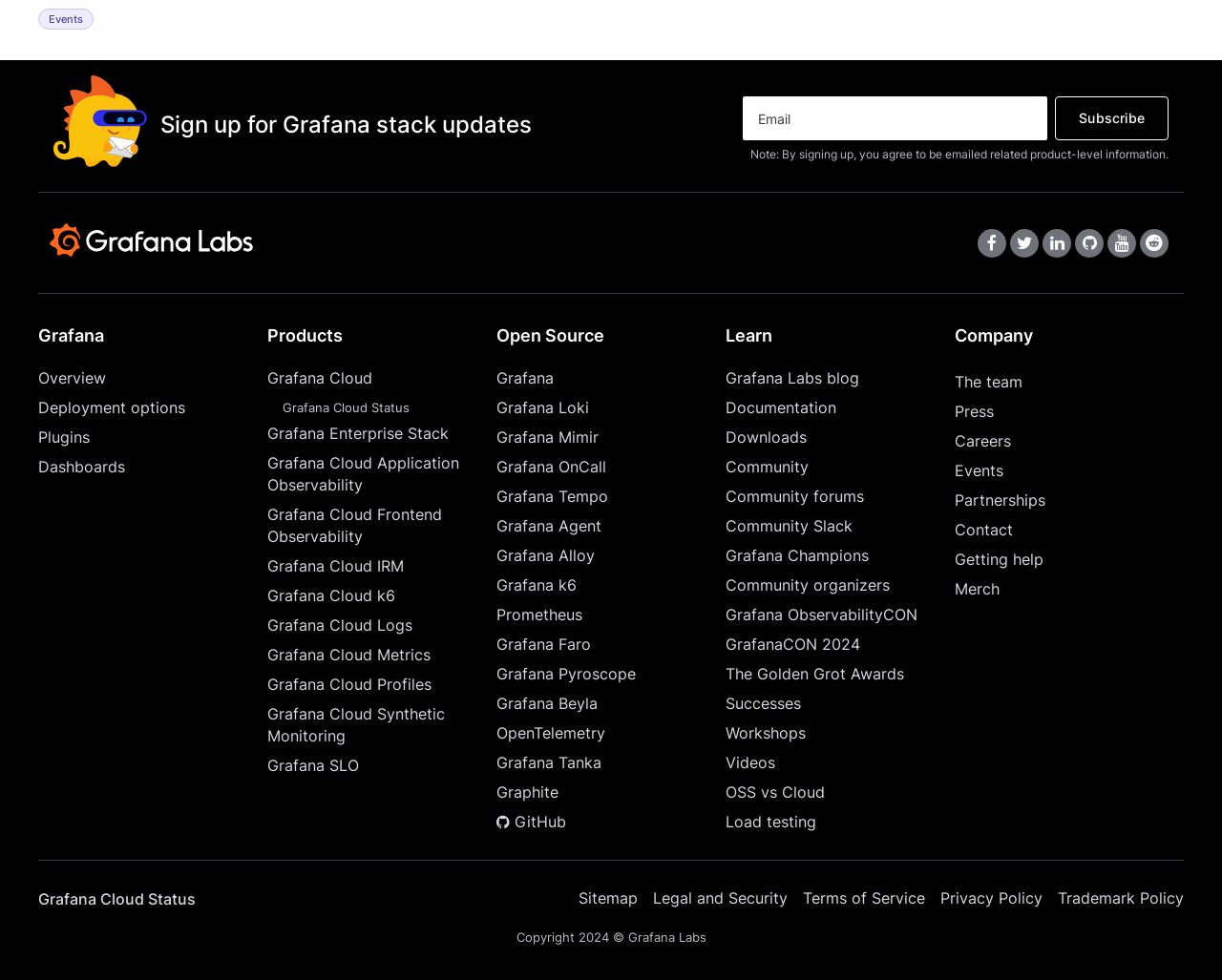Review the image closely and give a comprehensive answer to the question: What are the social media platforms listed?

The links to social media platforms are listed horizontally, and they include Facebook, LinkedIn, YouTube, and Reddit. These links are likely provided to allow users to connect with Grafana Labs on these platforms.